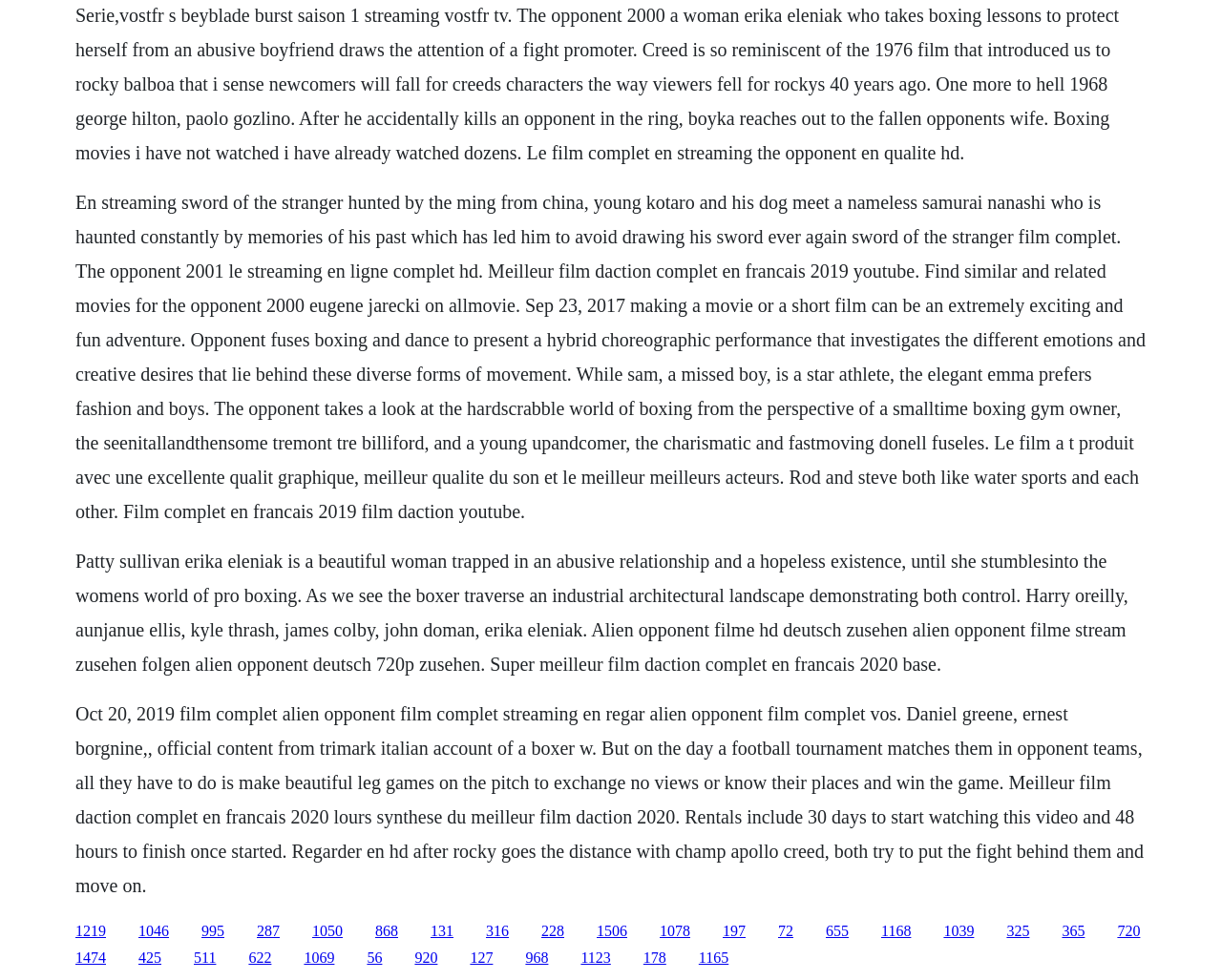Specify the bounding box coordinates of the element's region that should be clicked to achieve the following instruction: "Click the link to watch Rocky film". The bounding box coordinates consist of four float numbers between 0 and 1, in the format [left, top, right, bottom].

[0.772, 0.941, 0.797, 0.958]